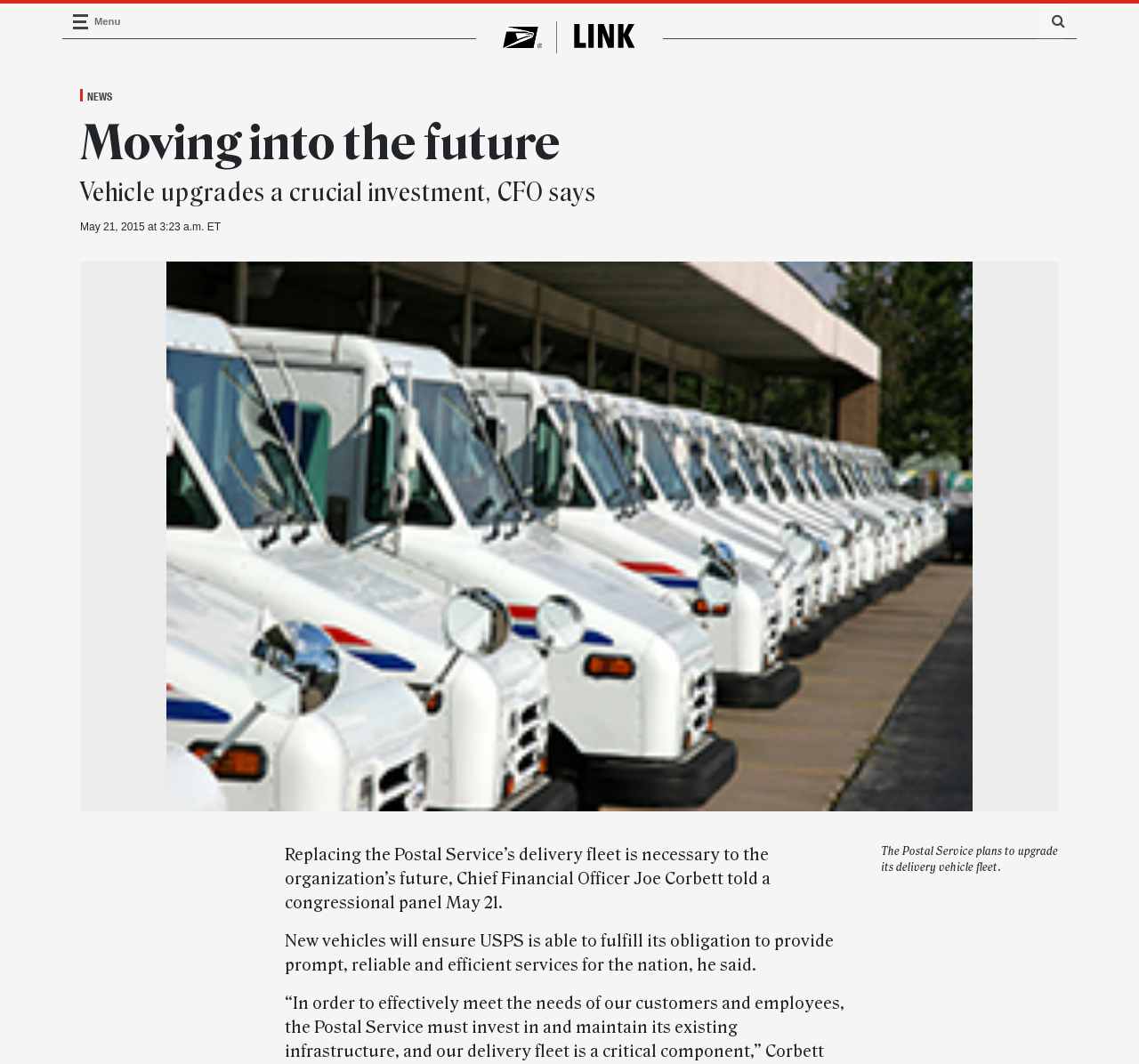Who spoke to a congressional panel?
Please provide a comprehensive answer based on the contents of the image.

The Chief Financial Officer, Joe Corbett, spoke to a congressional panel on May 21, emphasizing the importance of replacing the delivery fleet.